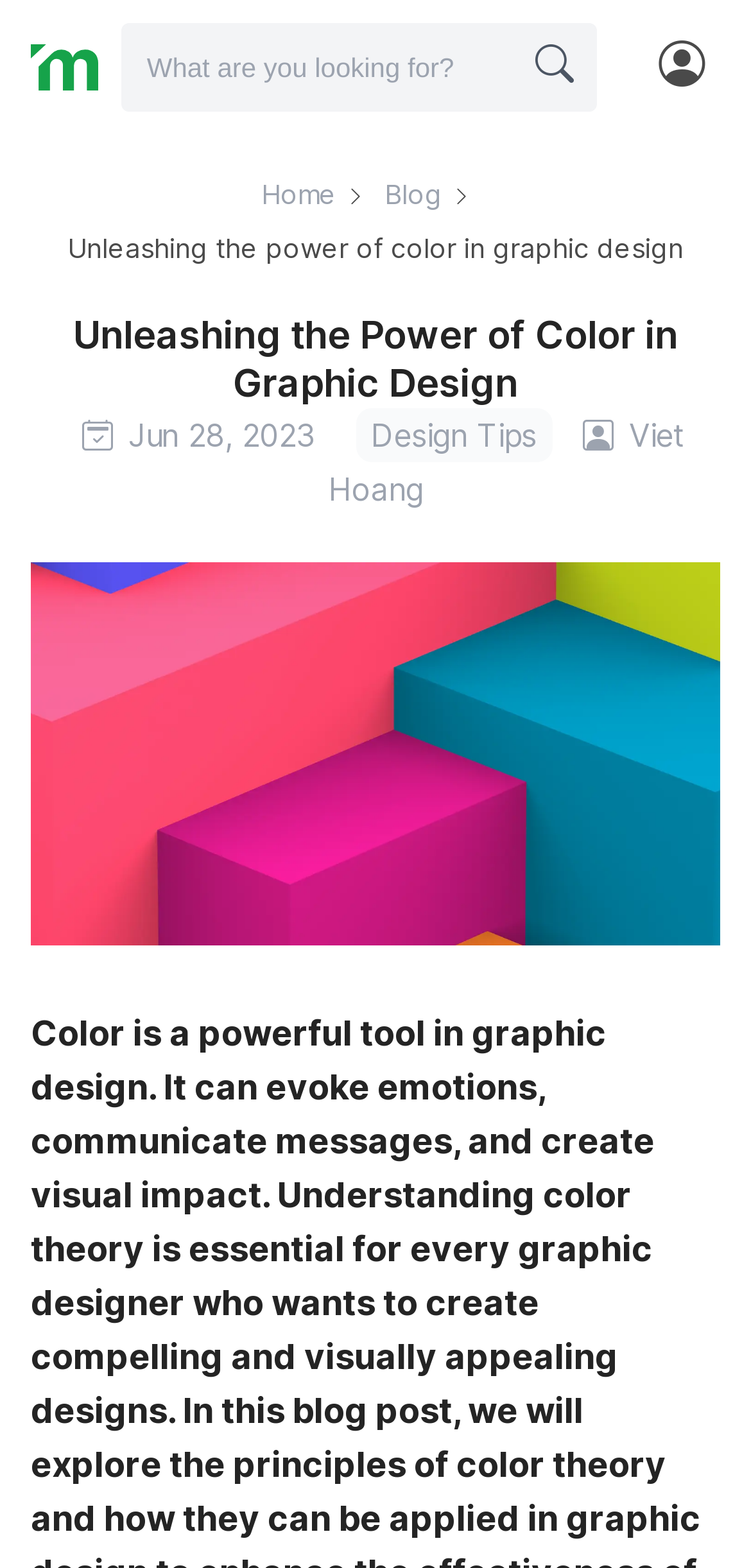Give a detailed account of the webpage's layout and content.

The webpage is a blog post titled "Unleashing the Power of Color in Graphic Design" on the Magipik Blog. At the top left, there is a link to the Magipik homepage. Next to it, there is a search bar with a text box and a search button. On the top right, there is a button for user account access.

Below the search bar, there is a navigation breadcrumb with links to the Home and Blog pages. The title of the blog post, "Unleashing the power of color in graphic design", is displayed prominently below the breadcrumb.

The main content of the blog post is headed by a title "Unleashing the Power of Color in Graphic Design" followed by the date "Jun 28, 2023". There are also links to related topics, "Design Tips" and the author's name, "Viet Hoang", below the date.